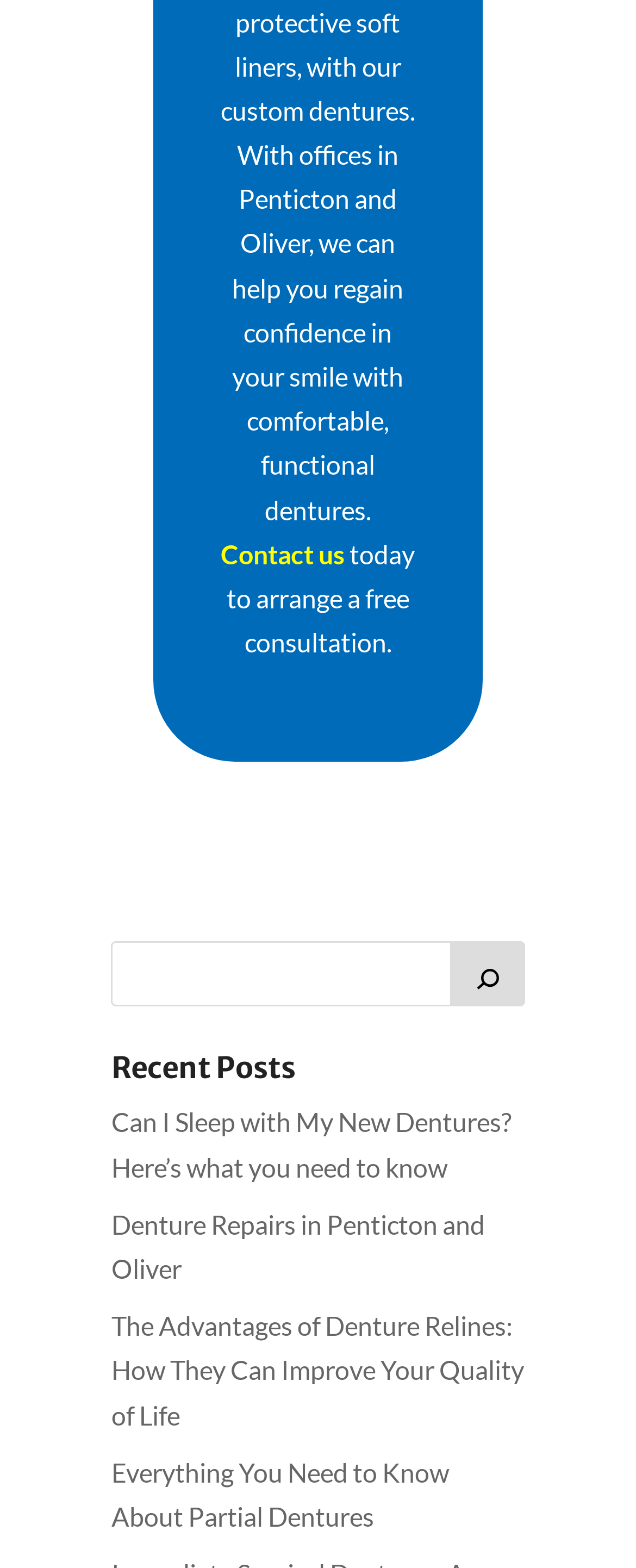Please reply with a single word or brief phrase to the question: 
What is the text above the 'Recent Posts' heading?

today to arrange a free consultation.